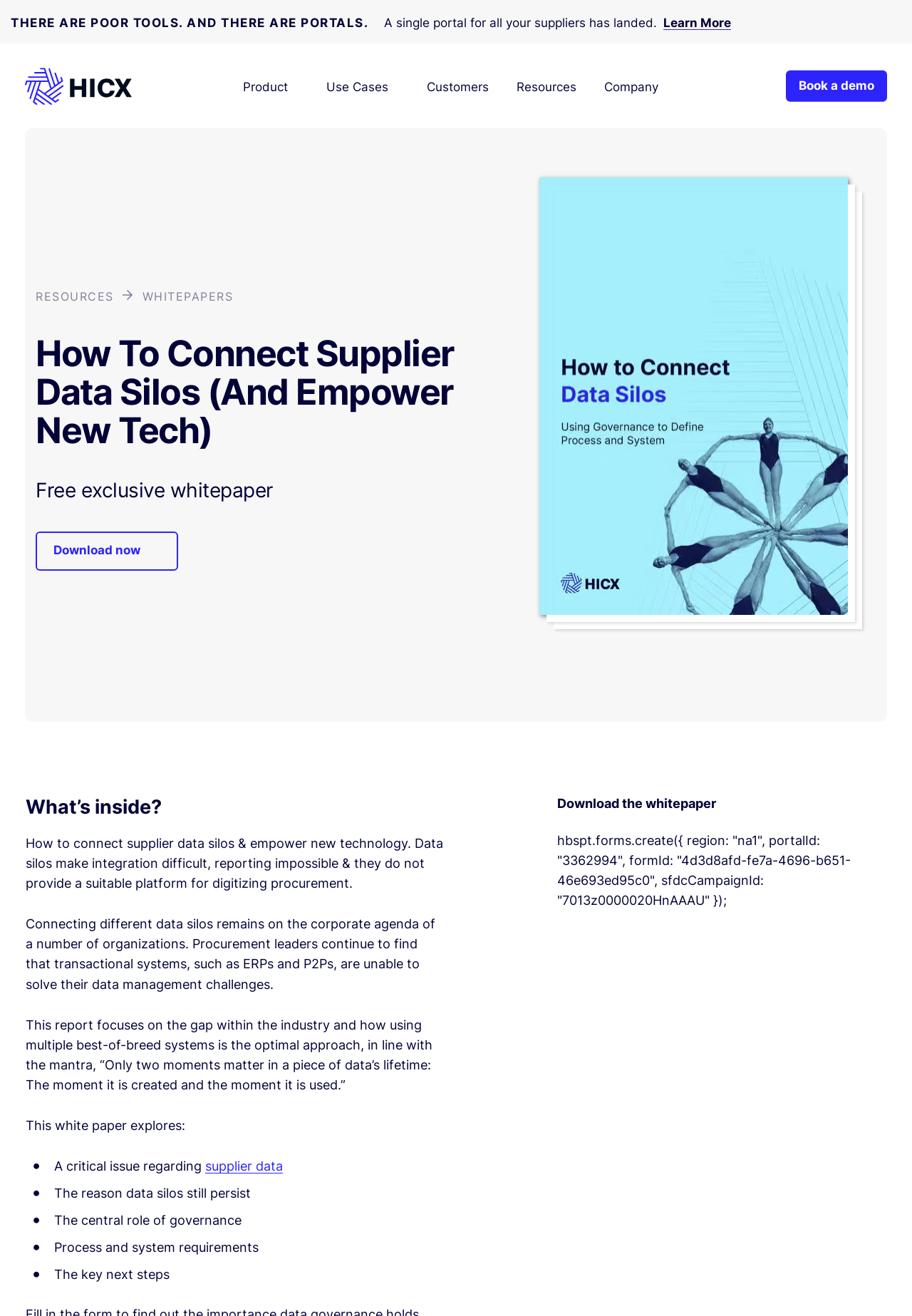What is the role of governance in supplier data silos?
Examine the screenshot and reply with a single word or phrase.

Central role